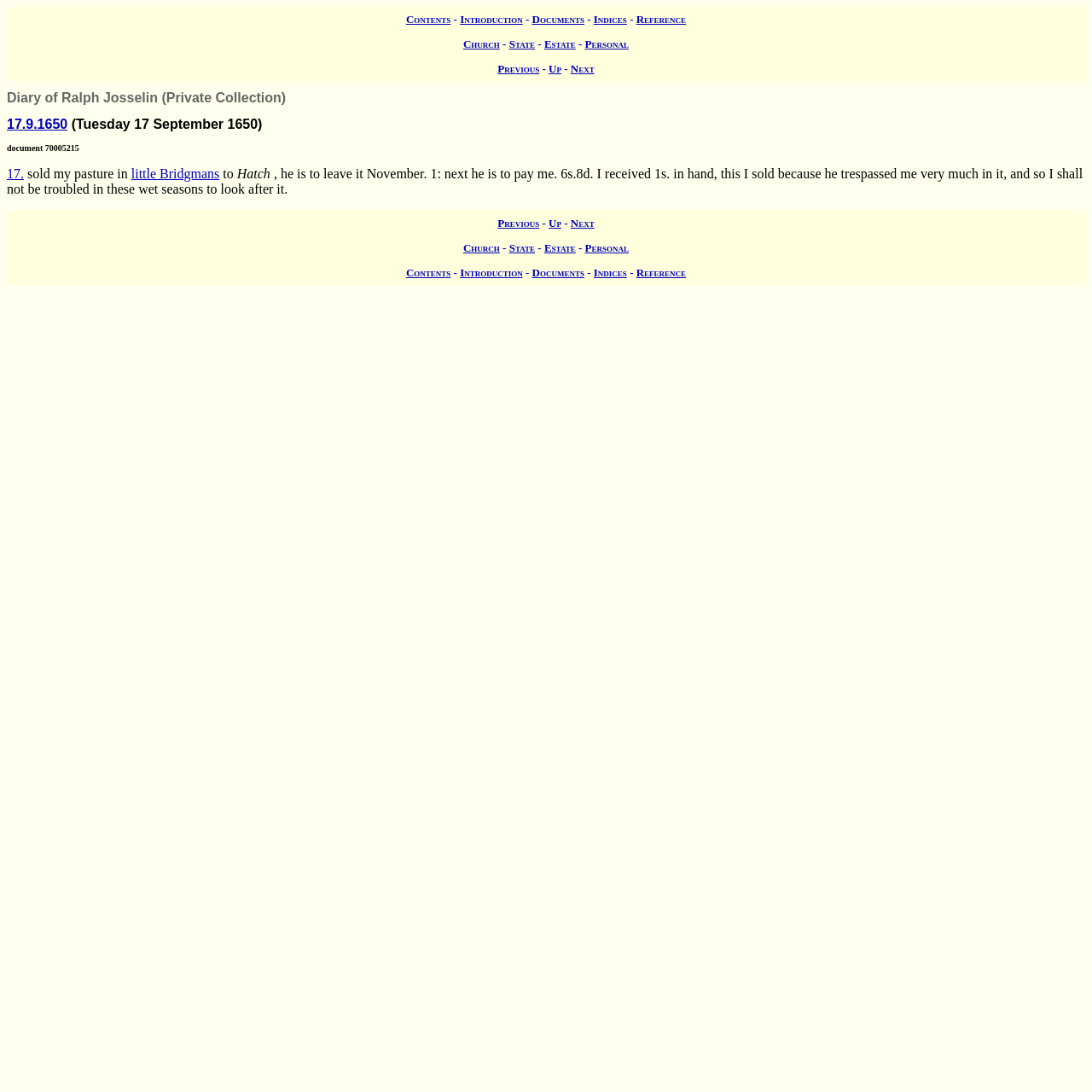Please mark the clickable region by giving the bounding box coordinates needed to complete this instruction: "Click on the 'D4SD' link".

None